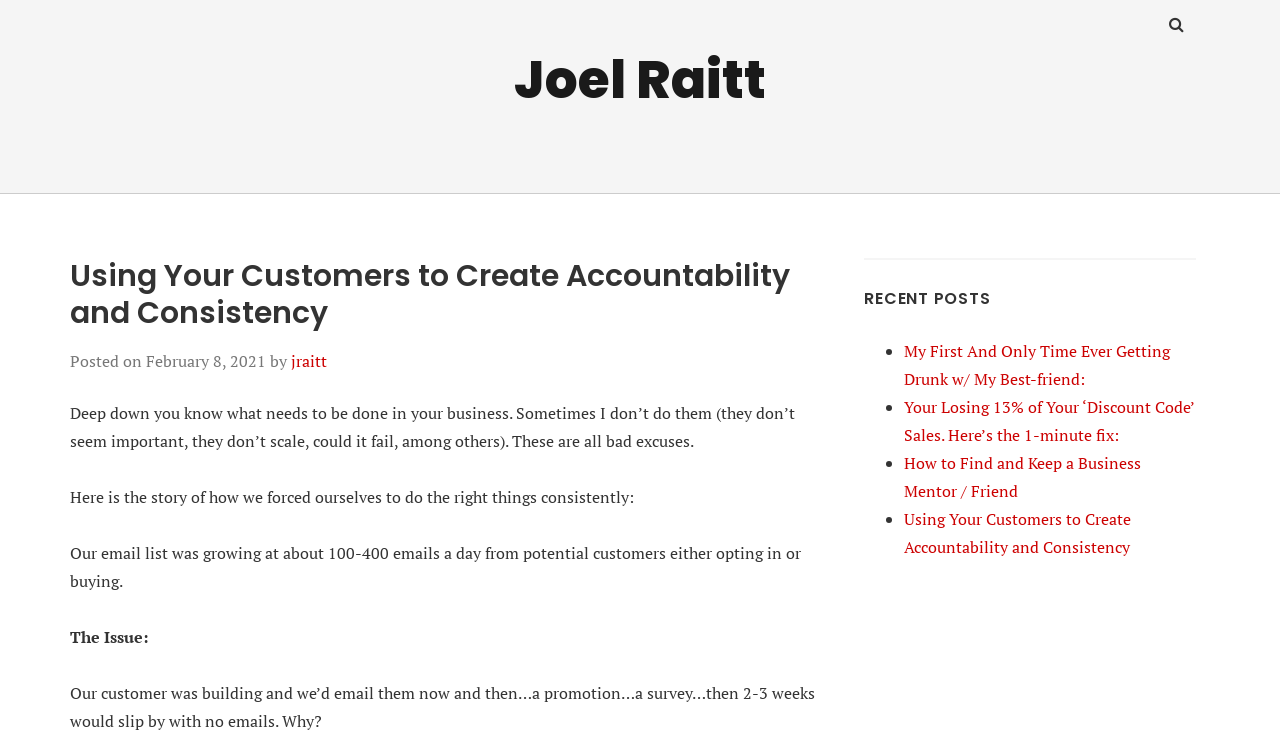Create a detailed summary of all the visual and textual information on the webpage.

This webpage is an article titled "Using Your Customers to Create Accountability and Consistency" by Joel Raitt. At the top, there is a header section with the title and a link to the author's name. Below the title, there is a section with the posting date, "February 8, 2021", and the author's name, "jraitt", in a smaller font.

The main content of the article is divided into several paragraphs. The first paragraph starts with a introspective tone, discussing the importance of doing what needs to be done in business. The following paragraphs tell a story about the author's experience with their email list, describing the issue they faced with inconsistent emailing.

On the right side of the page, there is a complementary section with a heading "RECENT POSTS". This section lists four recent posts with bullet points, each with a link to the corresponding article. The titles of the recent posts include "My First And Only Time Ever Getting Drunk w/ My Best-friend:", "Your Losing 13% of Your ‘Discount Code’ Sales. Here’s the 1-minute fix:", "How to Find and Keep a Business Mentor / Friend", and "Using Your Customers to Create Accountability and Consistency", which is the same title as the current article.